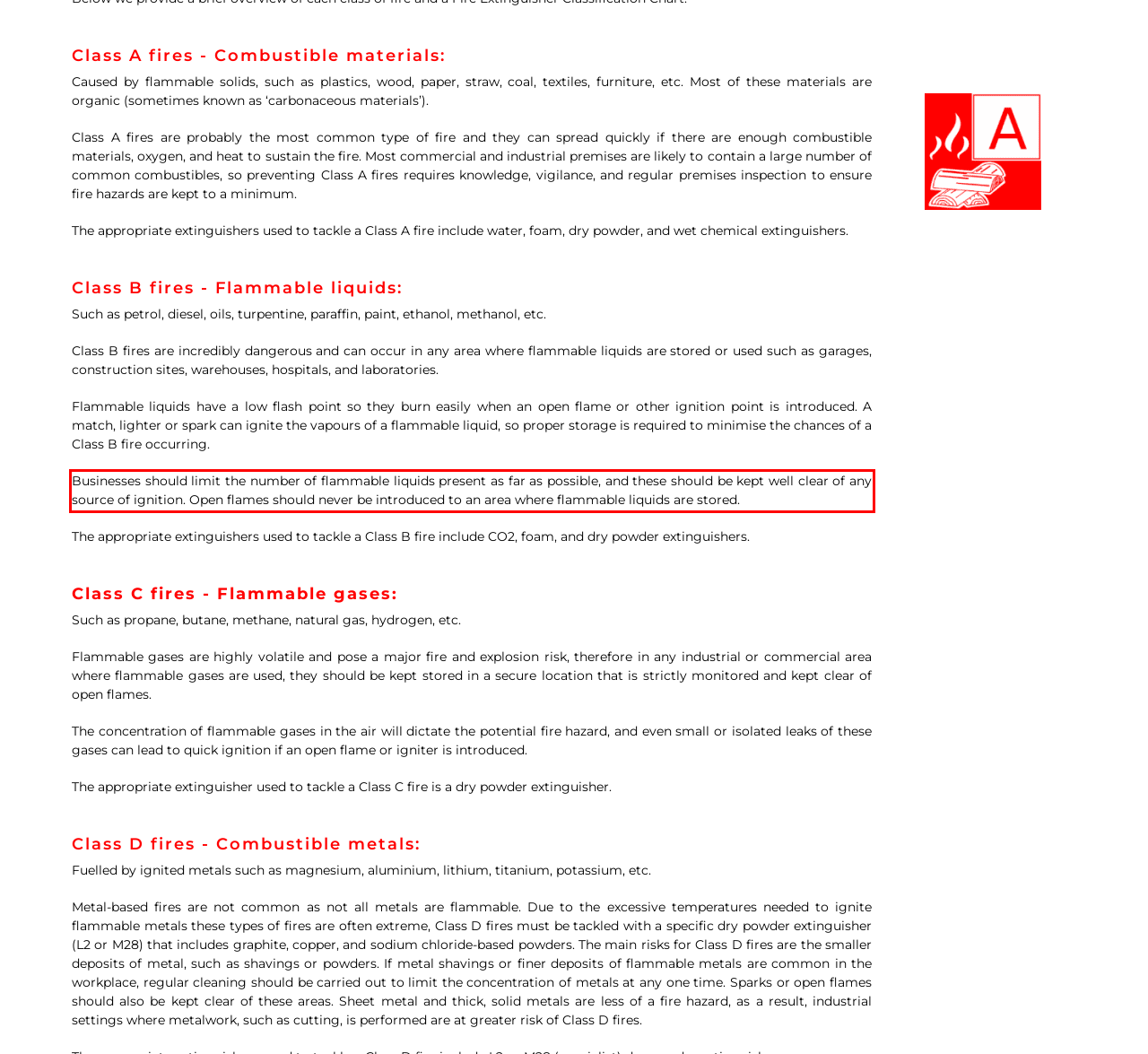Given a webpage screenshot, identify the text inside the red bounding box using OCR and extract it.

Businesses should limit the number of flammable liquids present as far as possible, and these should be kept well clear of any source of ignition. Open flames should never be introduced to an area where flammable liquids are stored.